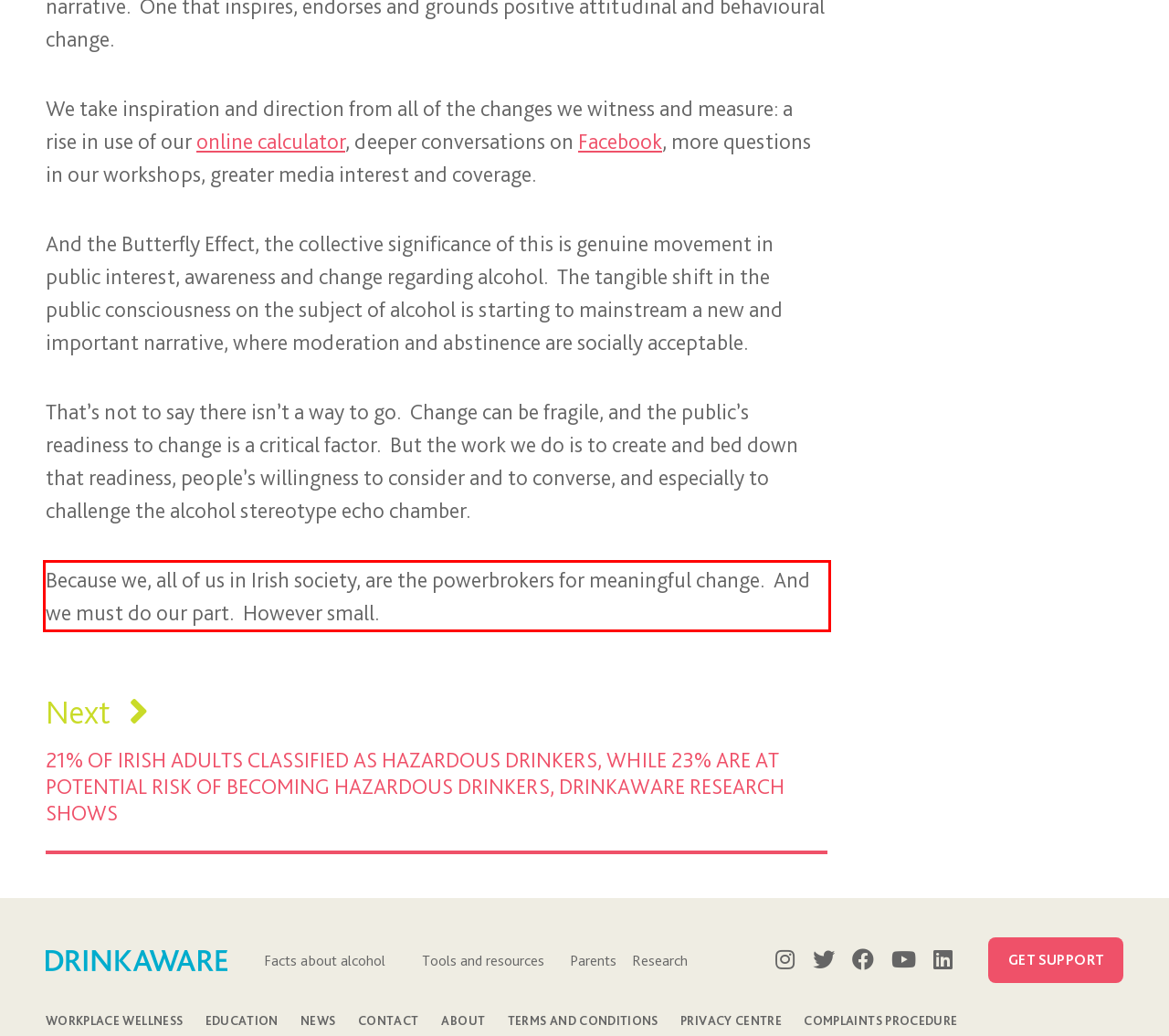Within the screenshot of the webpage, there is a red rectangle. Please recognize and generate the text content inside this red bounding box.

Because we, all of us in Irish society, are the powerbrokers for meaningful change. And we must do our part. However small.